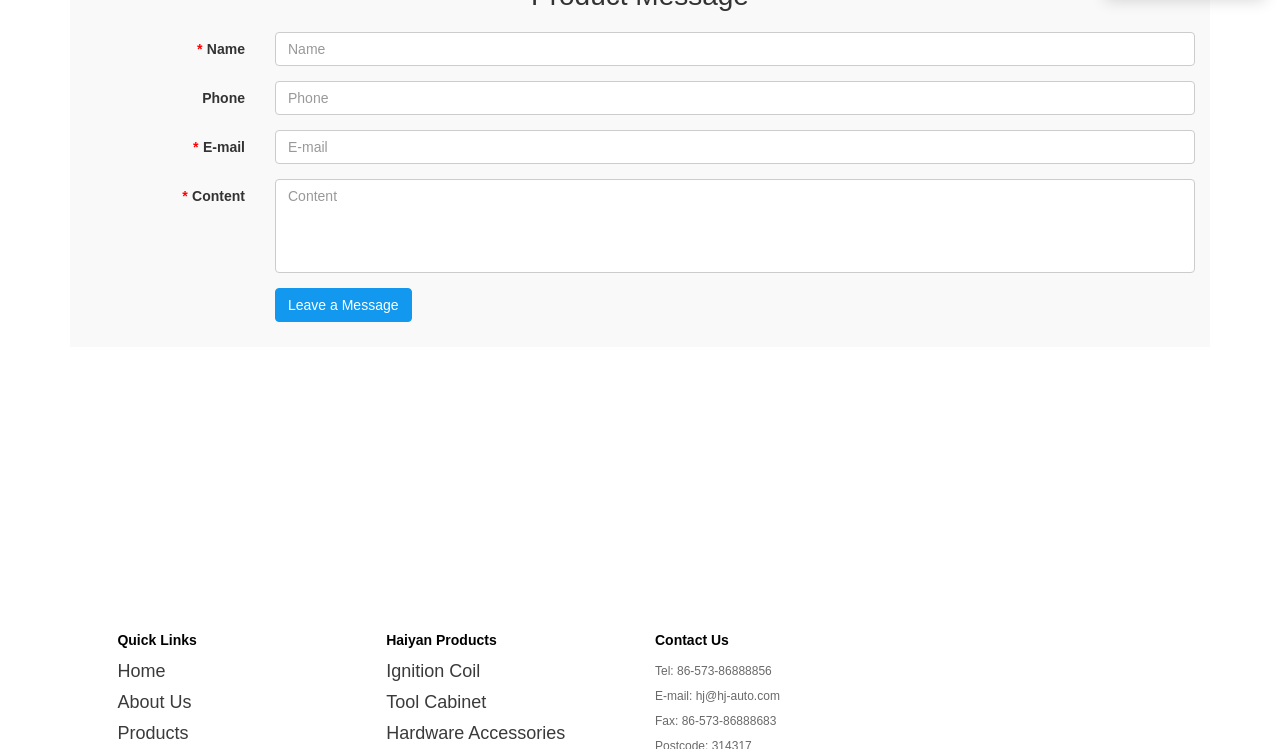Find the bounding box coordinates corresponding to the UI element with the description: "A WordPress Commenter". The coordinates should be formatted as [left, top, right, bottom], with values as floats between 0 and 1.

None